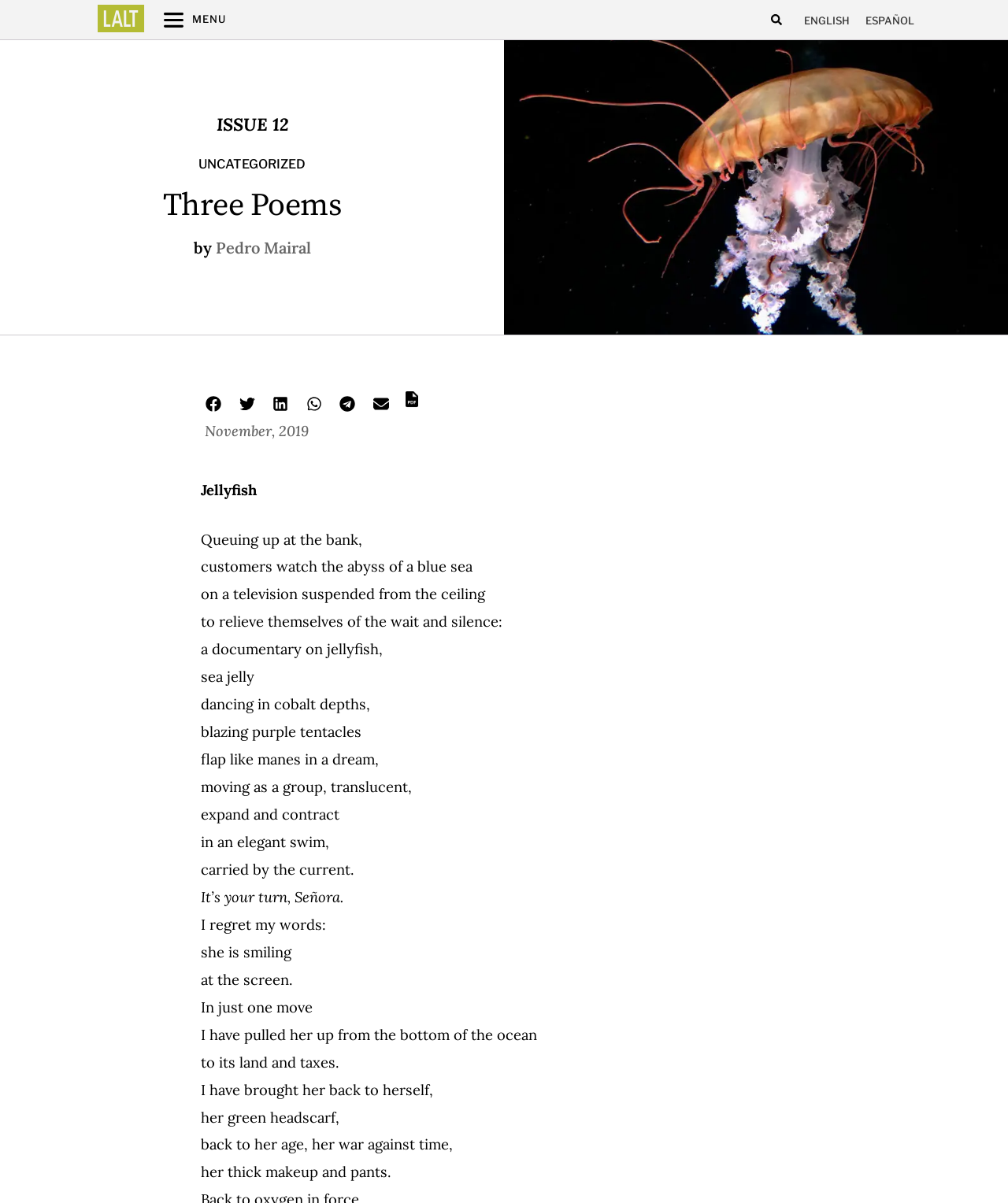Find the bounding box coordinates of the clickable area required to complete the following action: "Share on facebook".

[0.203, 0.328, 0.221, 0.343]